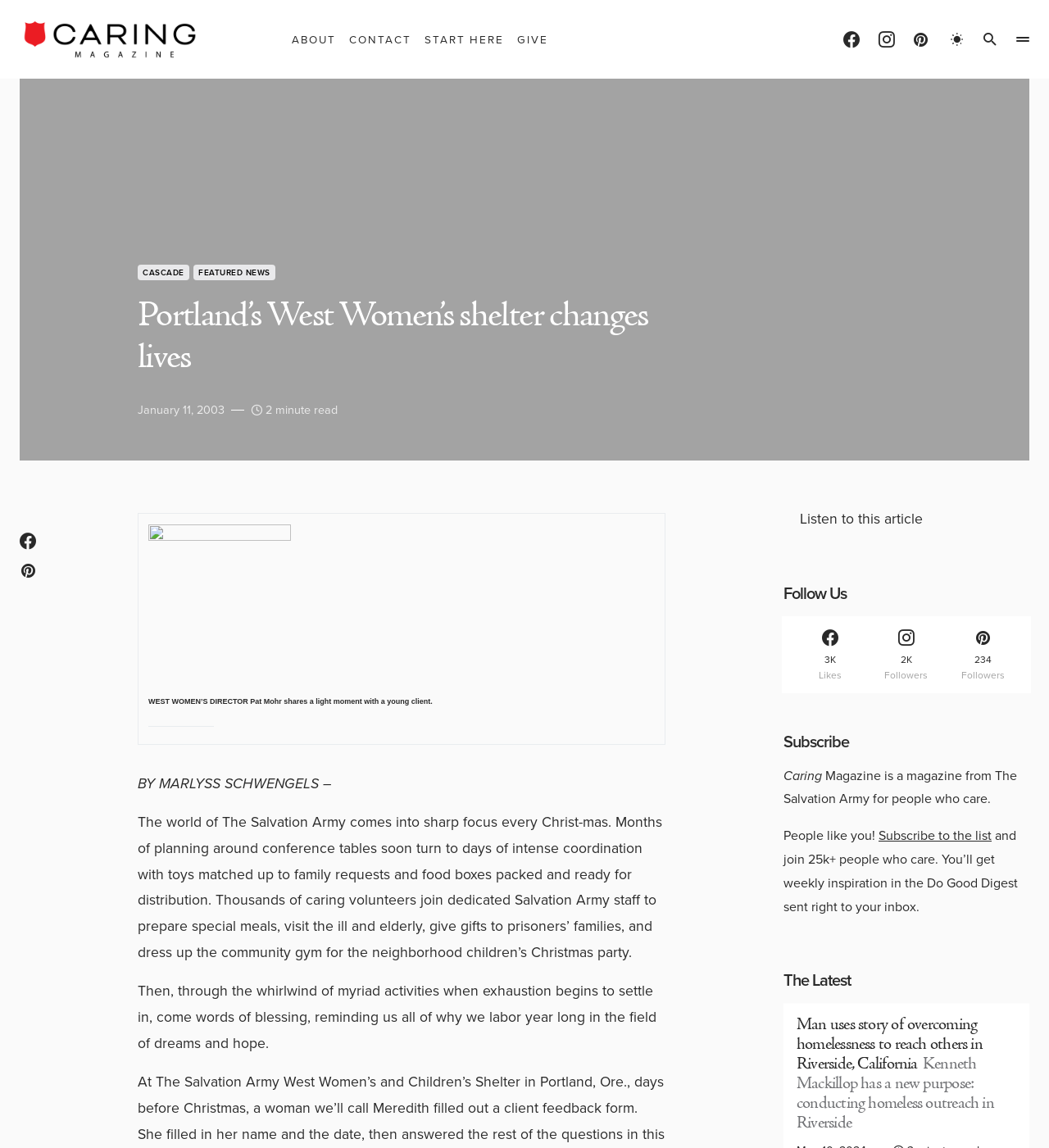Can you pinpoint the bounding box coordinates for the clickable element required for this instruction: "Click on the 'GIVE' link"? The coordinates should be four float numbers between 0 and 1, i.e., [left, top, right, bottom].

[0.493, 0.0, 0.523, 0.069]